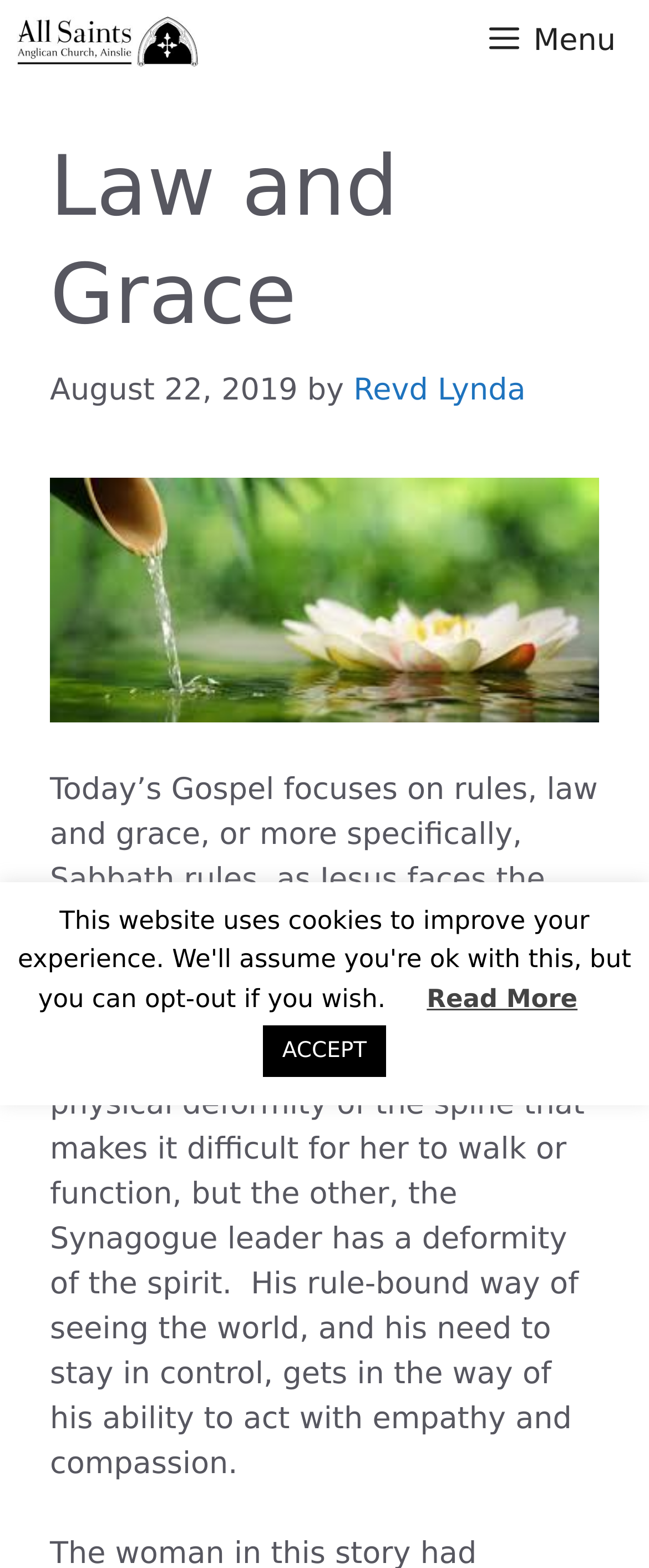Using the information in the image, give a comprehensive answer to the question: 
What is the main topic of the sermon?

I found the main topic of the sermon by reading the static text in the header section, which mentions 'Sabbath rules' as the focus of the Gospel.